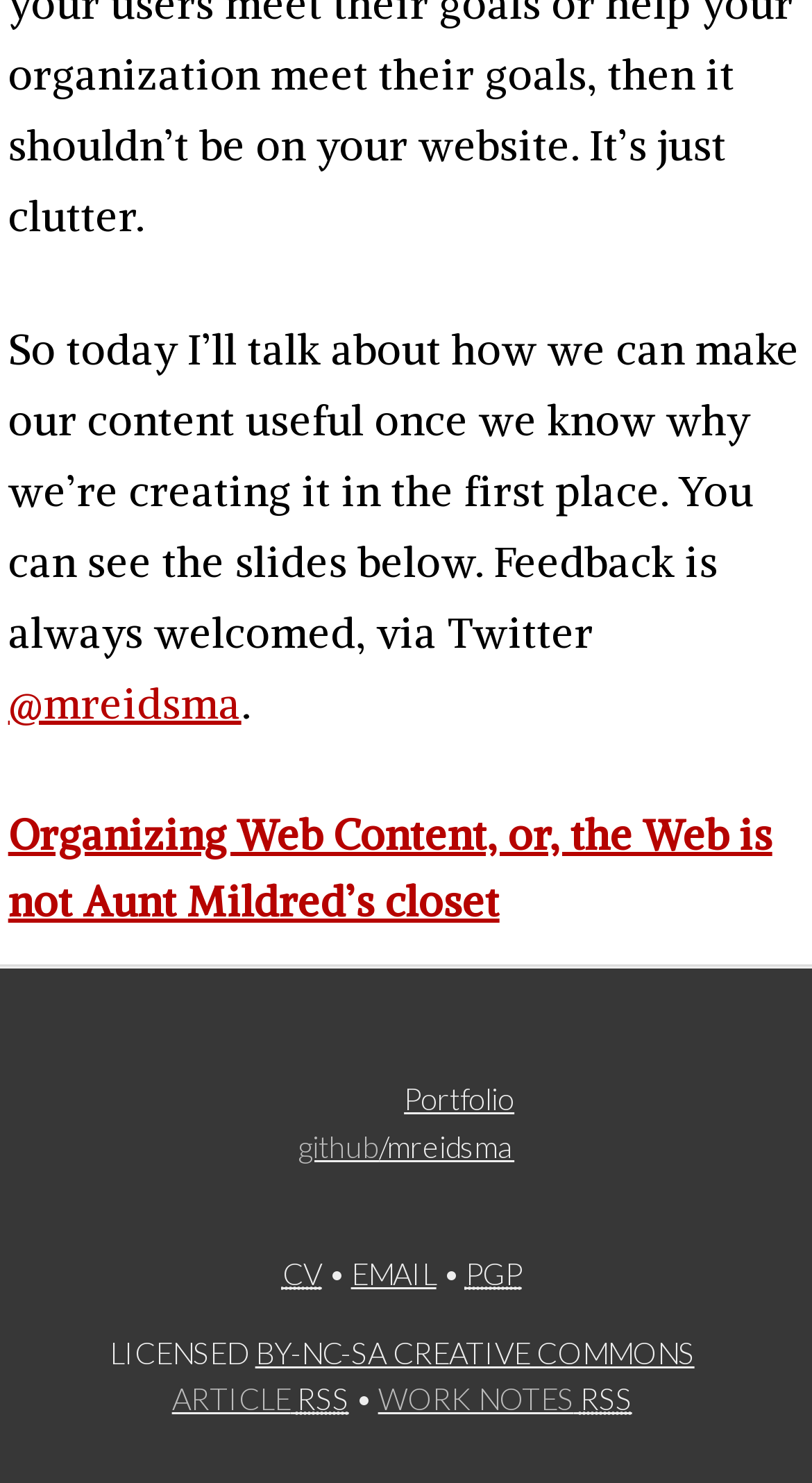What is the meaning of RSS?
Based on the image, answer the question with as much detail as possible.

The meaning of RSS can be found in the Abbr elements with the text 'Really Simple Syndication' which are located near the links 'ARTICLE RSS' and 'WORK NOTES RSS' on the webpage.